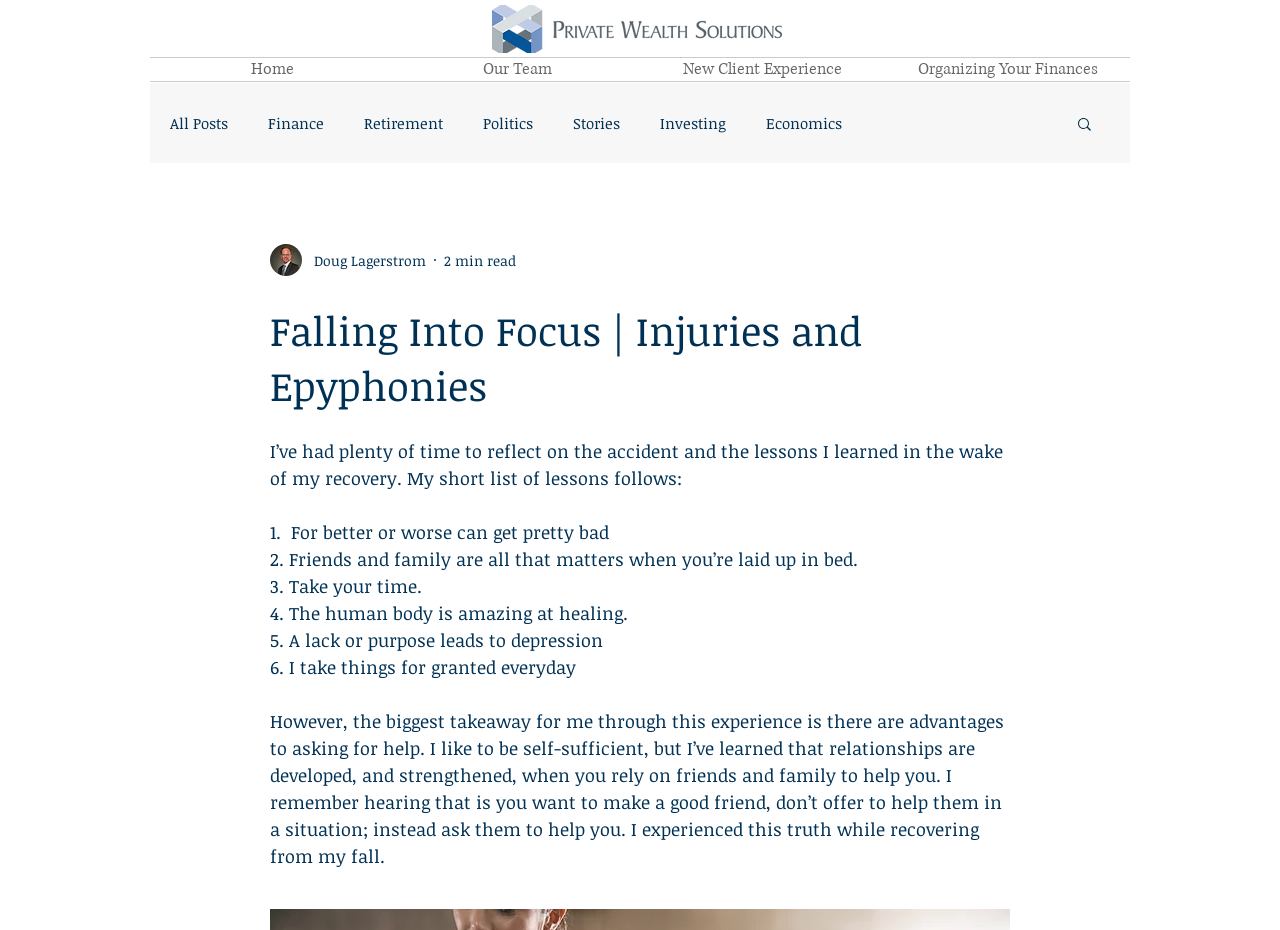Please find the bounding box coordinates in the format (top-left x, top-left y, bottom-right x, bottom-right y) for the given element description. Ensure the coordinates are floating point numbers between 0 and 1. Description: Investing

[0.516, 0.122, 0.567, 0.143]